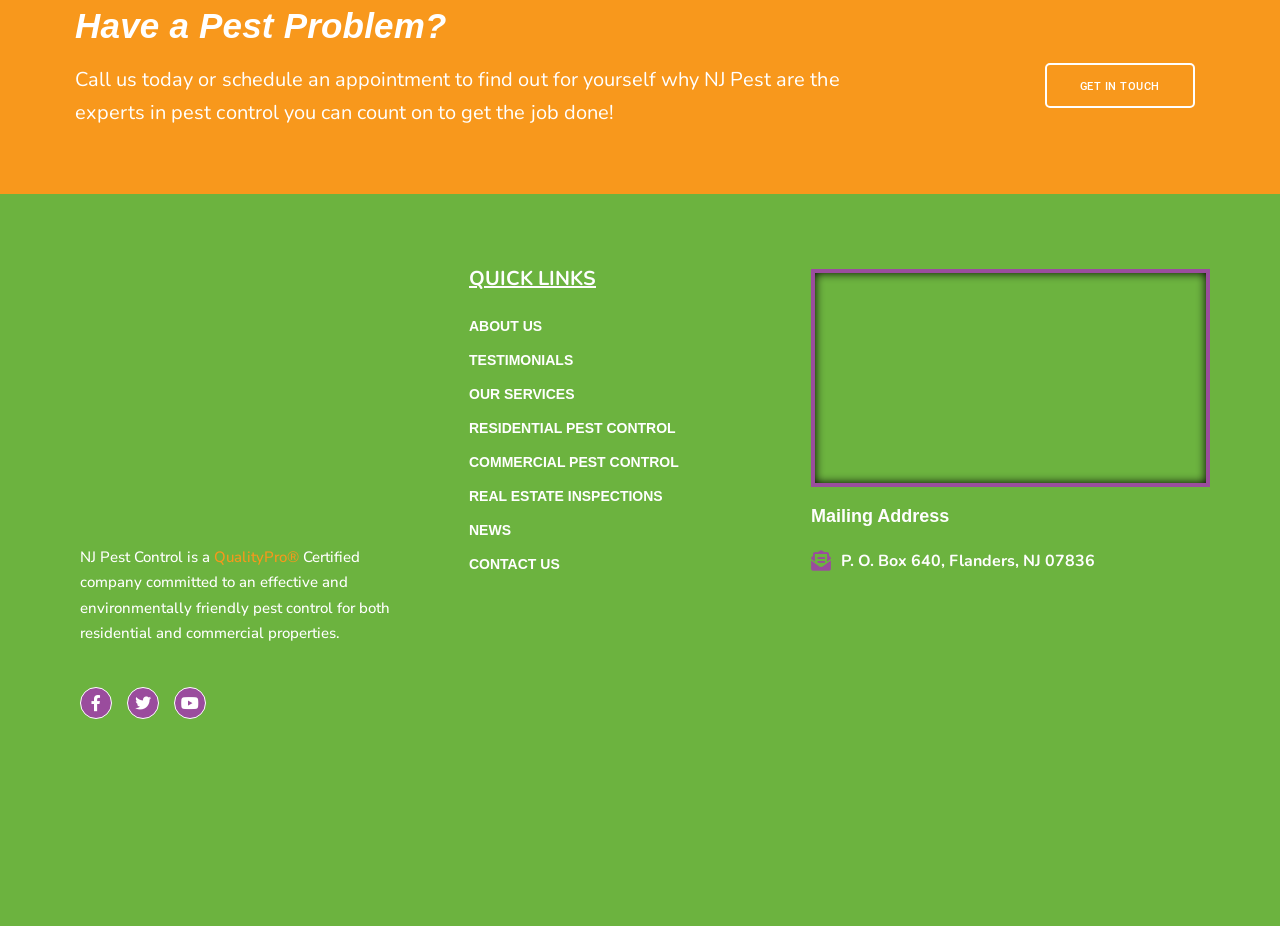What is the phone number to get in touch?
Examine the image and provide an in-depth answer to the question.

The phone number can be found in the link 'GET IN TOUCH (877) 465-7378' which is located at the top right corner of the webpage.